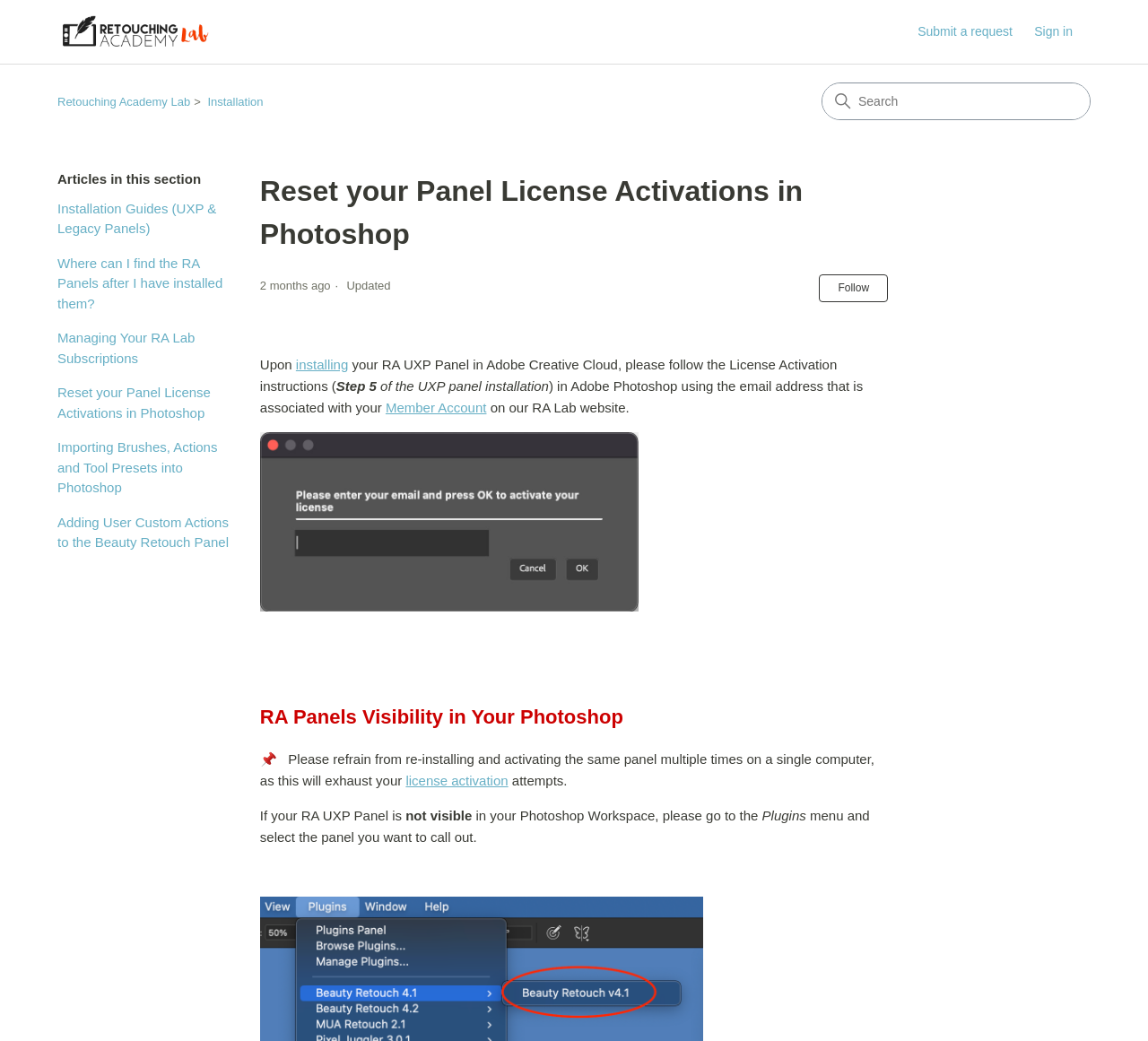What is the purpose of the 'Follow Article' button?
Answer the question with detailed information derived from the image.

The 'Follow Article' button is likely used to allow users to follow the article and receive updates or notifications about it, as indicated by the text 'Not yet followed by anyone'.